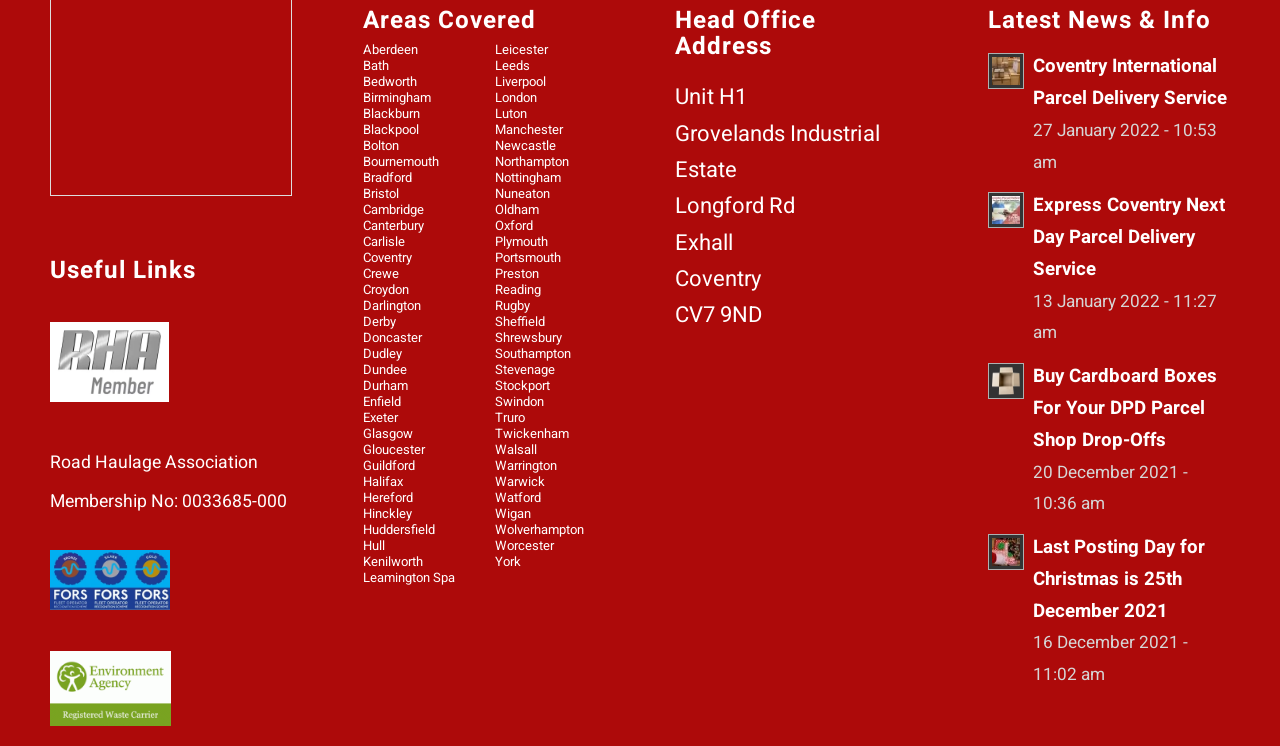What is the organization's association with Road Haulage?
Based on the screenshot, provide your answer in one word or phrase.

Member